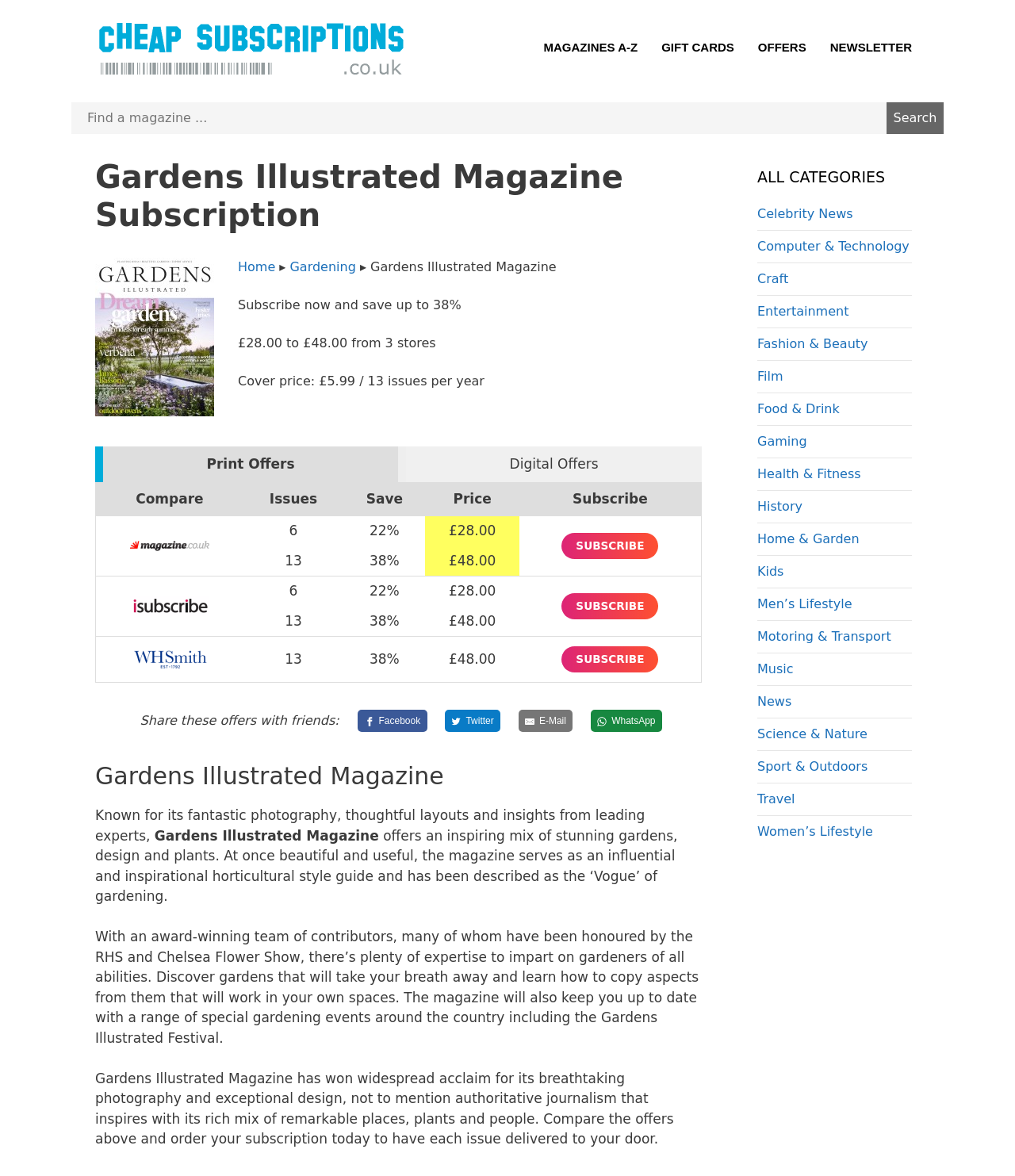Could you highlight the region that needs to be clicked to execute the instruction: "Share offers on Facebook"?

[0.352, 0.604, 0.421, 0.622]